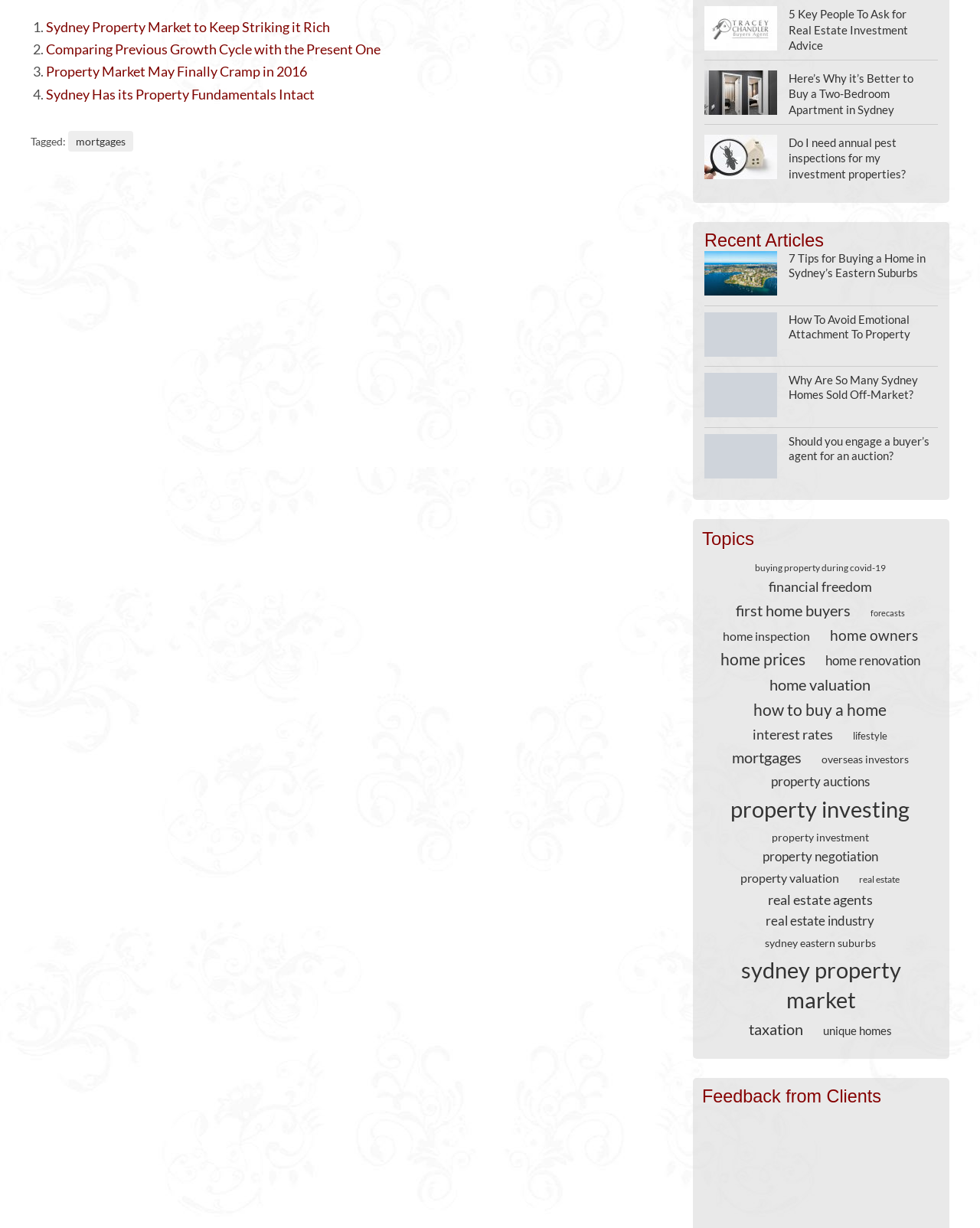Determine the bounding box for the UI element that matches this description: "taxation".

[0.756, 0.83, 0.827, 0.845]